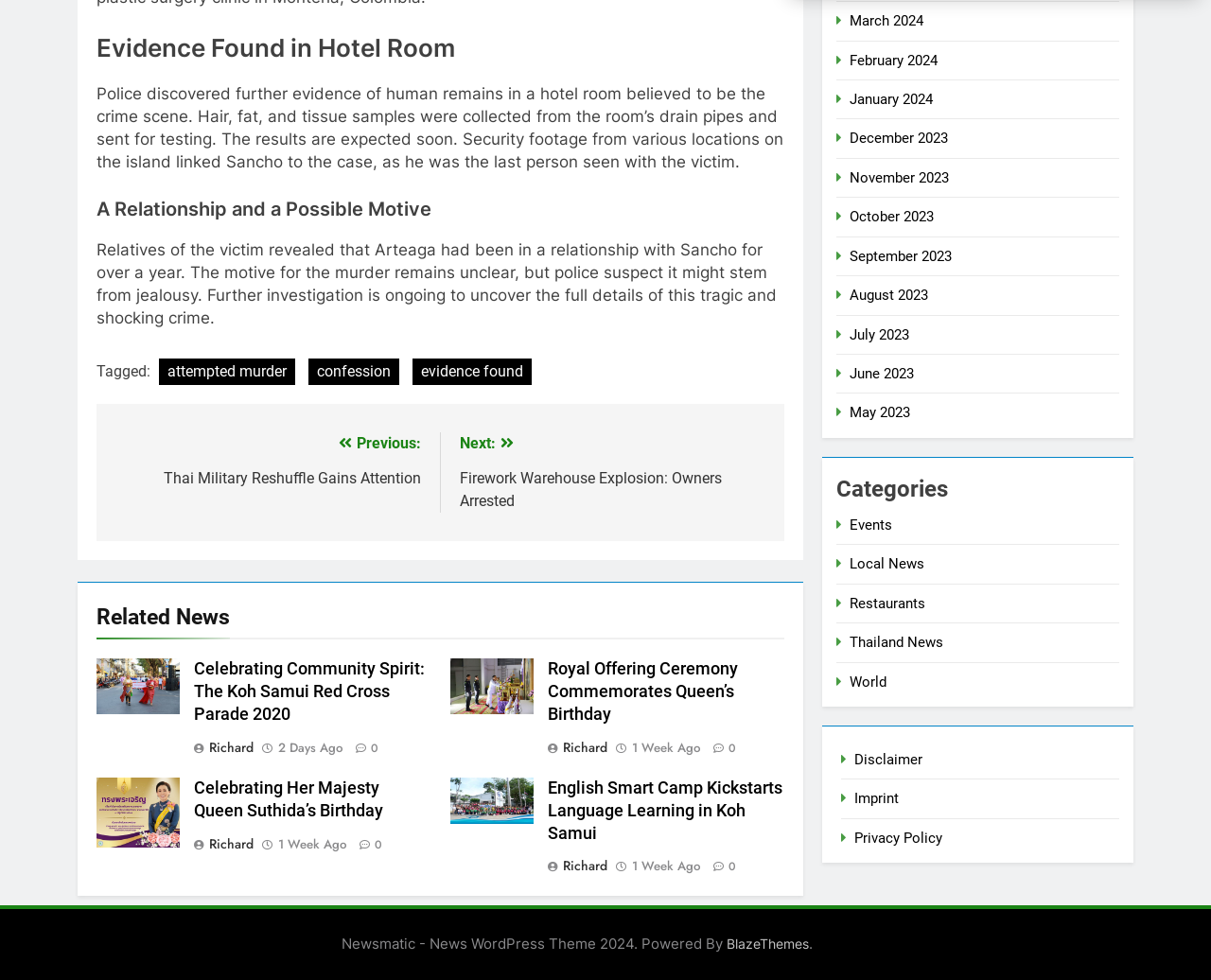Answer the following query with a single word or phrase:
How many months are listed in the archive section?

12